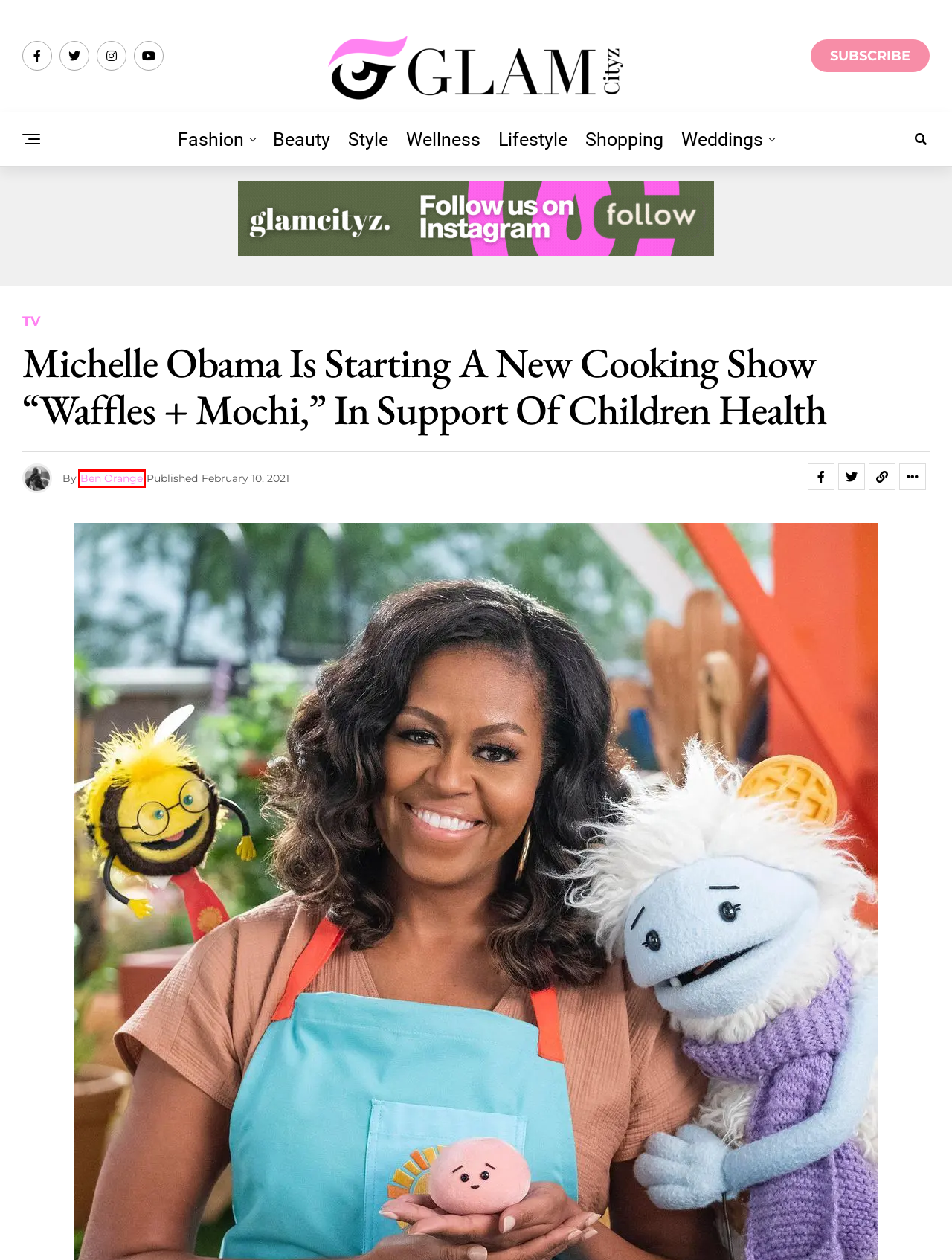Given a screenshot of a webpage featuring a red bounding box, identify the best matching webpage description for the new page after the element within the red box is clicked. Here are the options:
A. Weddings : Wedding Dresses, Beauty, Asoebi | GlamCityz
B. Shopping | GlamCityz
C. TV | GlamCityz
D. Health | GlamCityz
E. Ben Orange, Author at GlamCityz
F. Style : Fashion Weeks, Runway, Street Style & More | GlamCityz
G. Fashion | GlamCityz
H. Subscribe

E